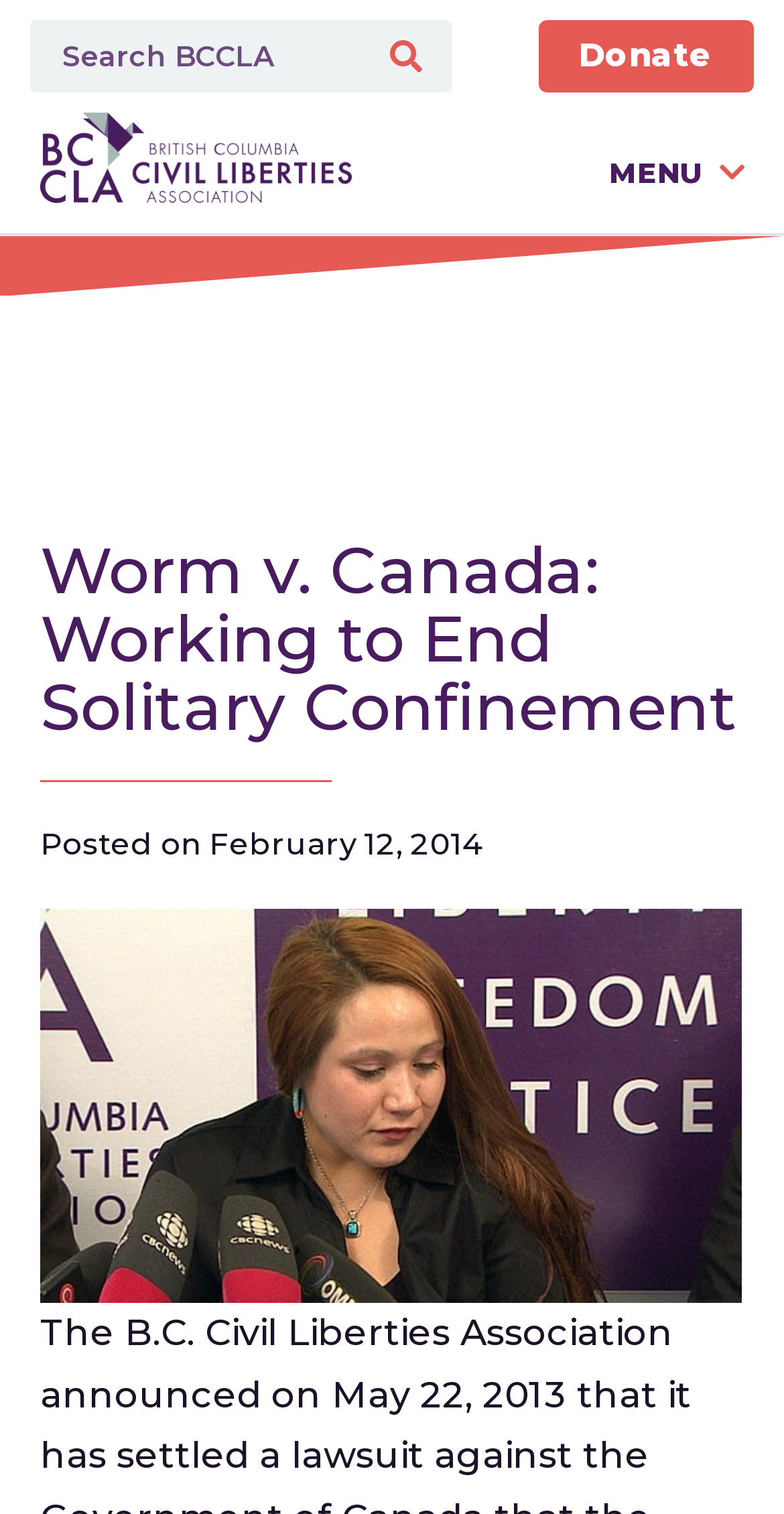What is the date of the post?
Kindly offer a detailed explanation using the data available in the image.

I can see a time element on the webpage with the text 'February 12, 2014', which indicates the date of the post.